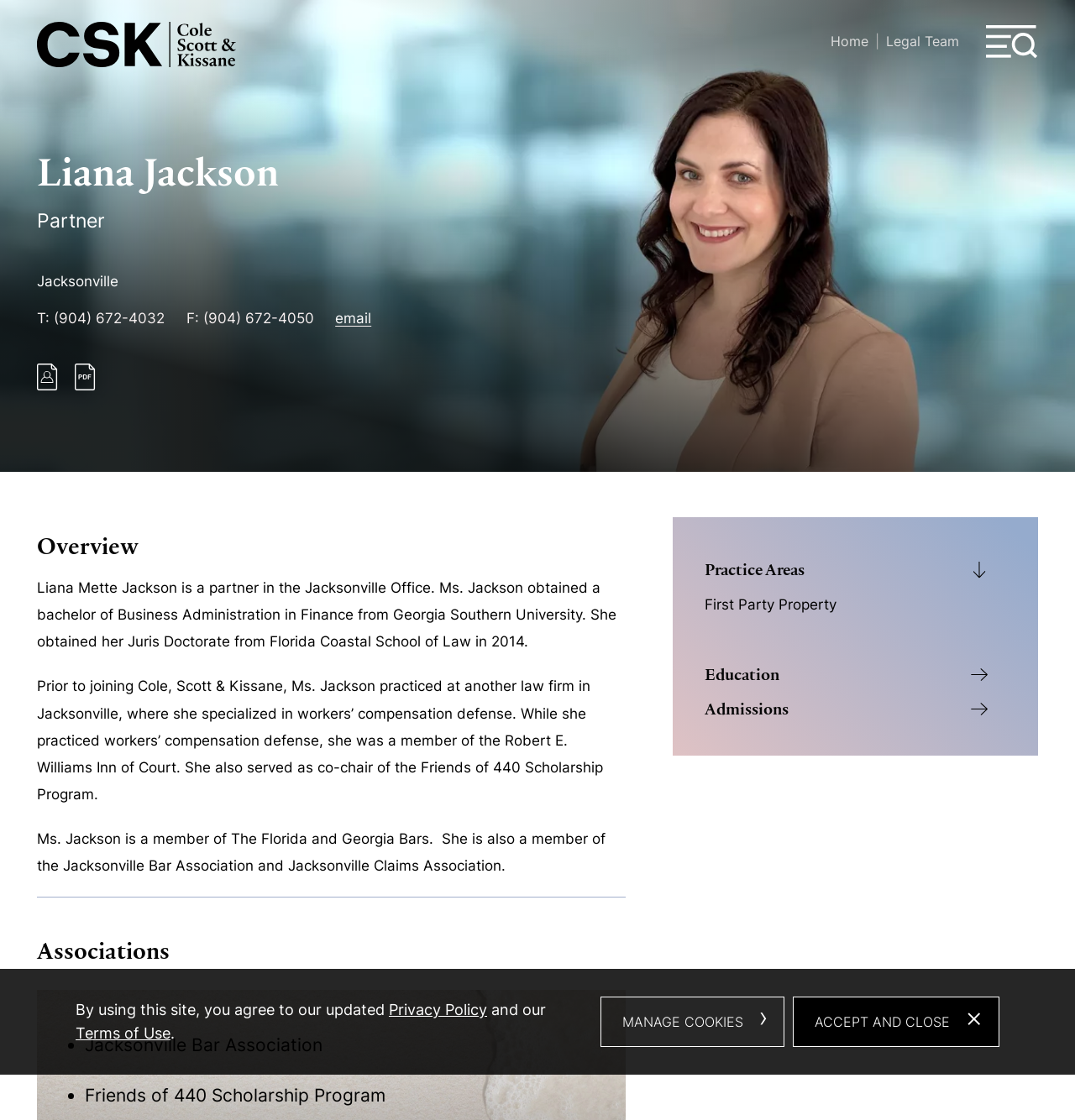Find the bounding box coordinates for the area that must be clicked to perform this action: "View Liana Jackson's vCard".

[0.034, 0.337, 0.054, 0.352]